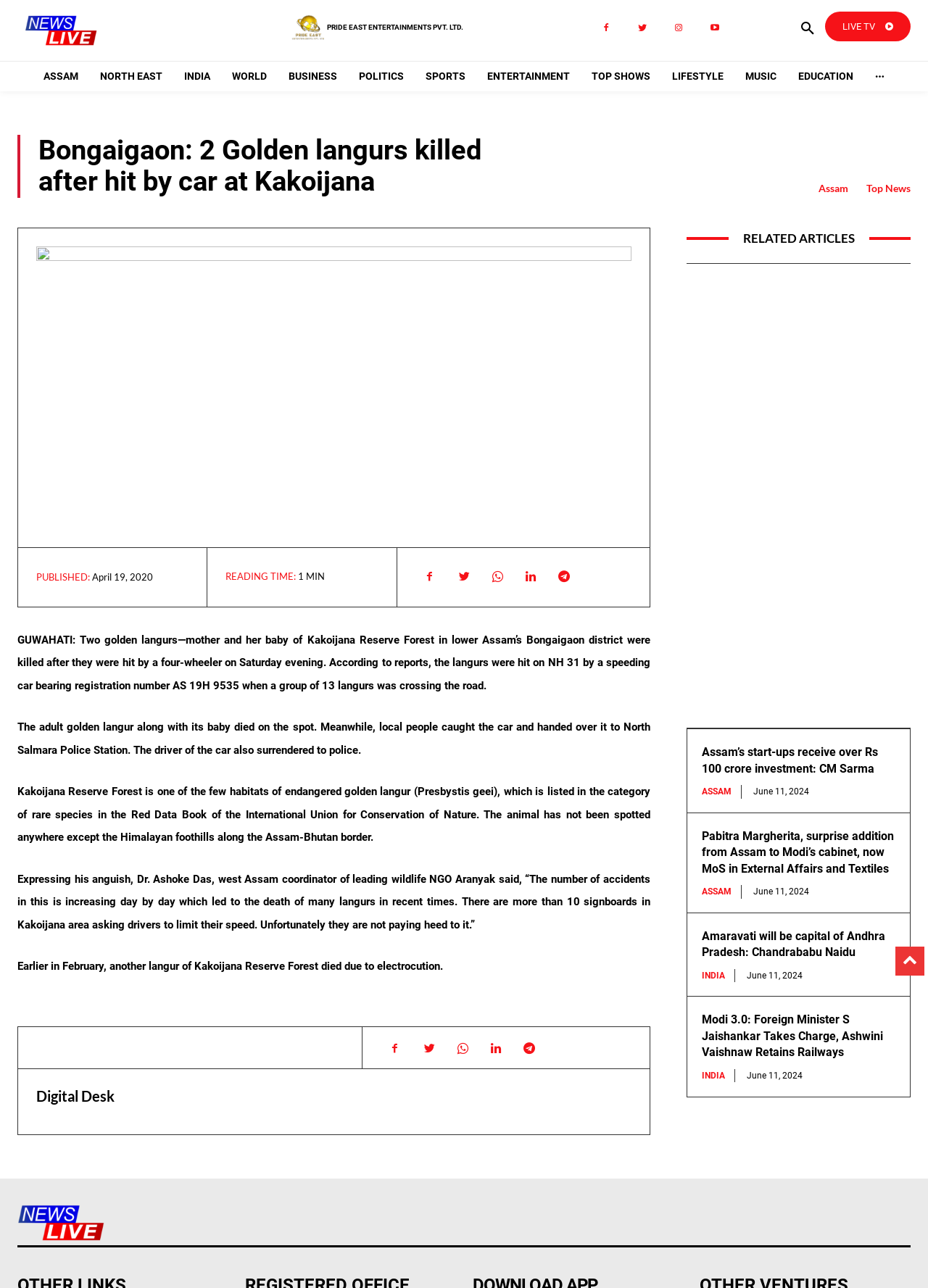Determine the bounding box coordinates of the target area to click to execute the following instruction: "Read the article 'Bongaigaon: 2 Golden langurs killed after hit by car at Kakoijana'."

[0.041, 0.104, 0.564, 0.154]